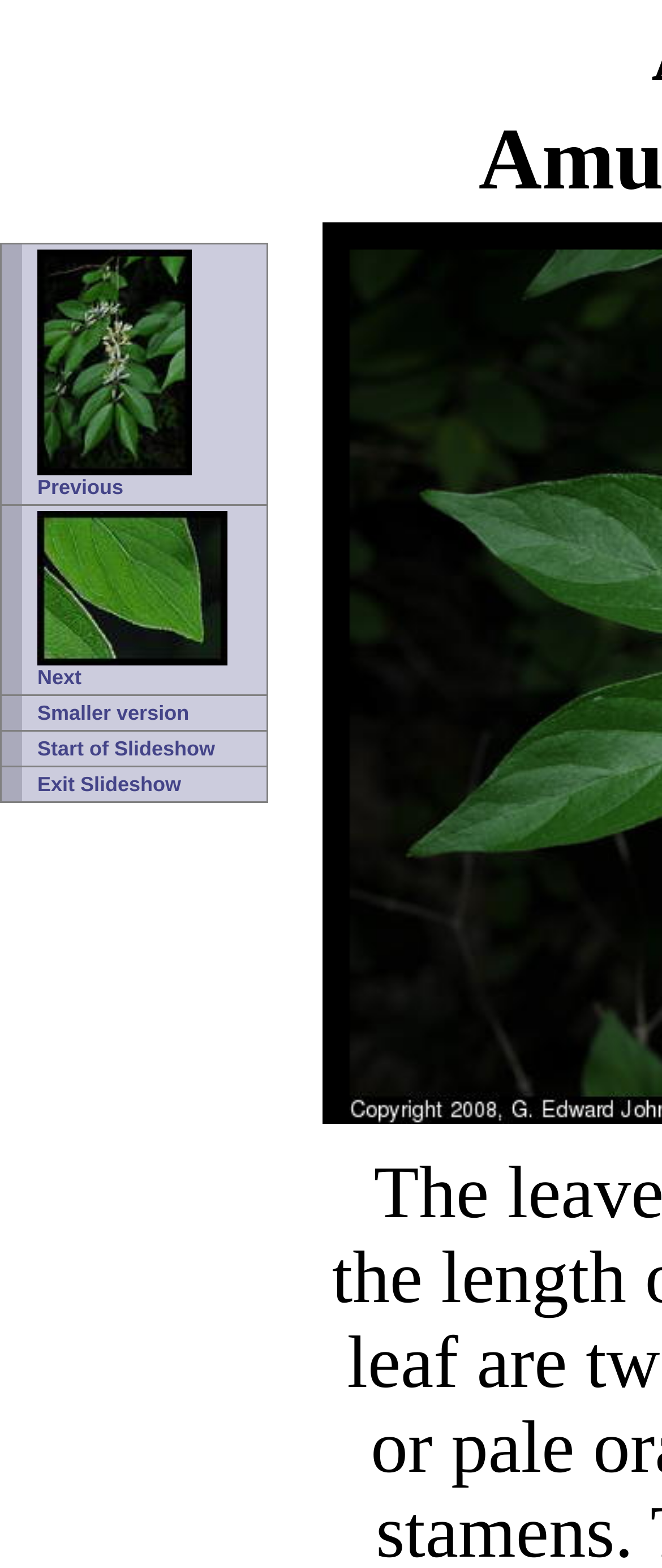Please provide a comprehensive answer to the question below using the information from the image: What is the function of the 'Exit Slideshow' link?

The 'Exit Slideshow' link is likely used to stop the slideshow or exit the slideshow mode, allowing users to navigate through the content at their own pace.